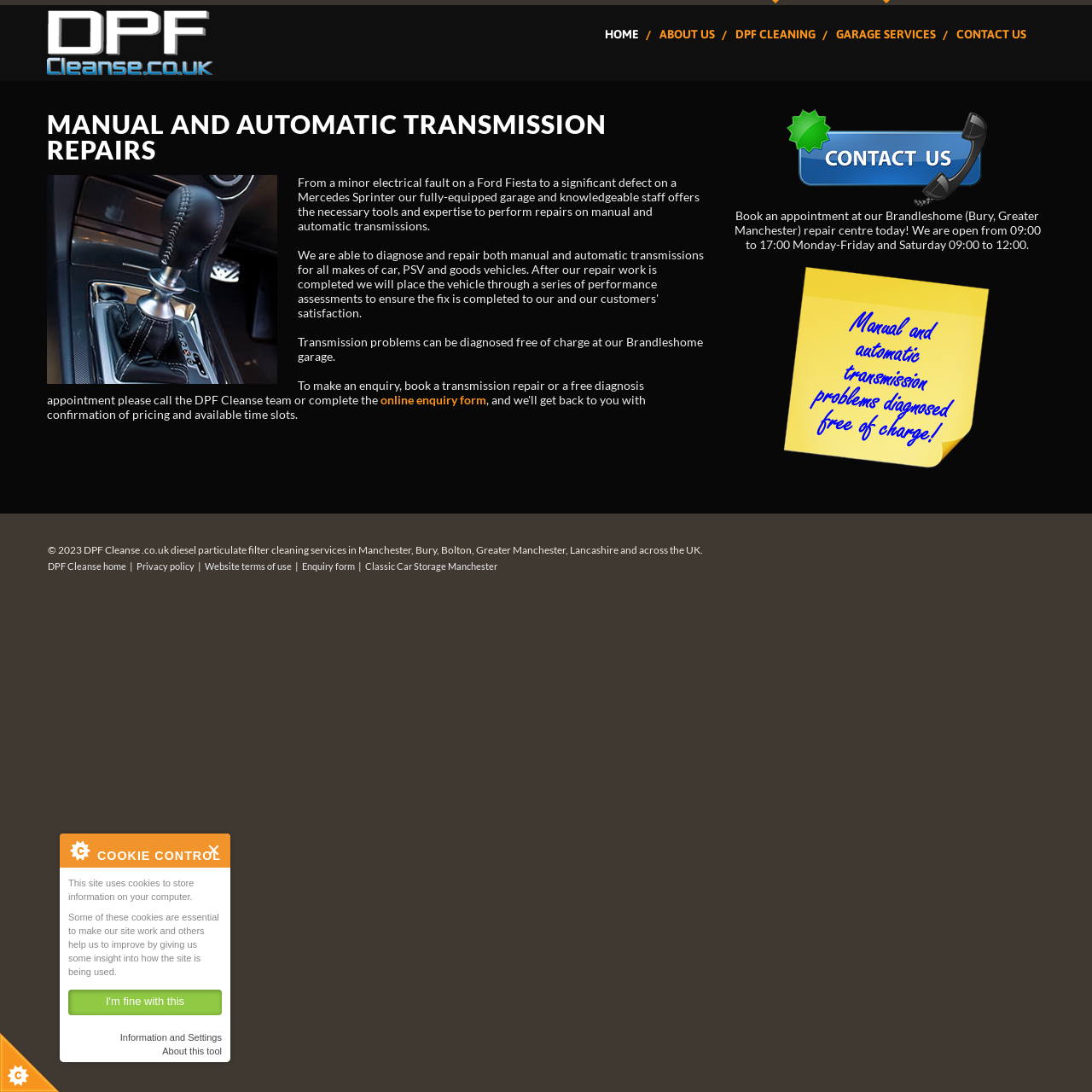From the element description: "DPF Cleanse home", extract the bounding box coordinates of the UI element. The coordinates should be expressed as four float numbers between 0 and 1, in the order [left, top, right, bottom].

[0.044, 0.512, 0.116, 0.525]